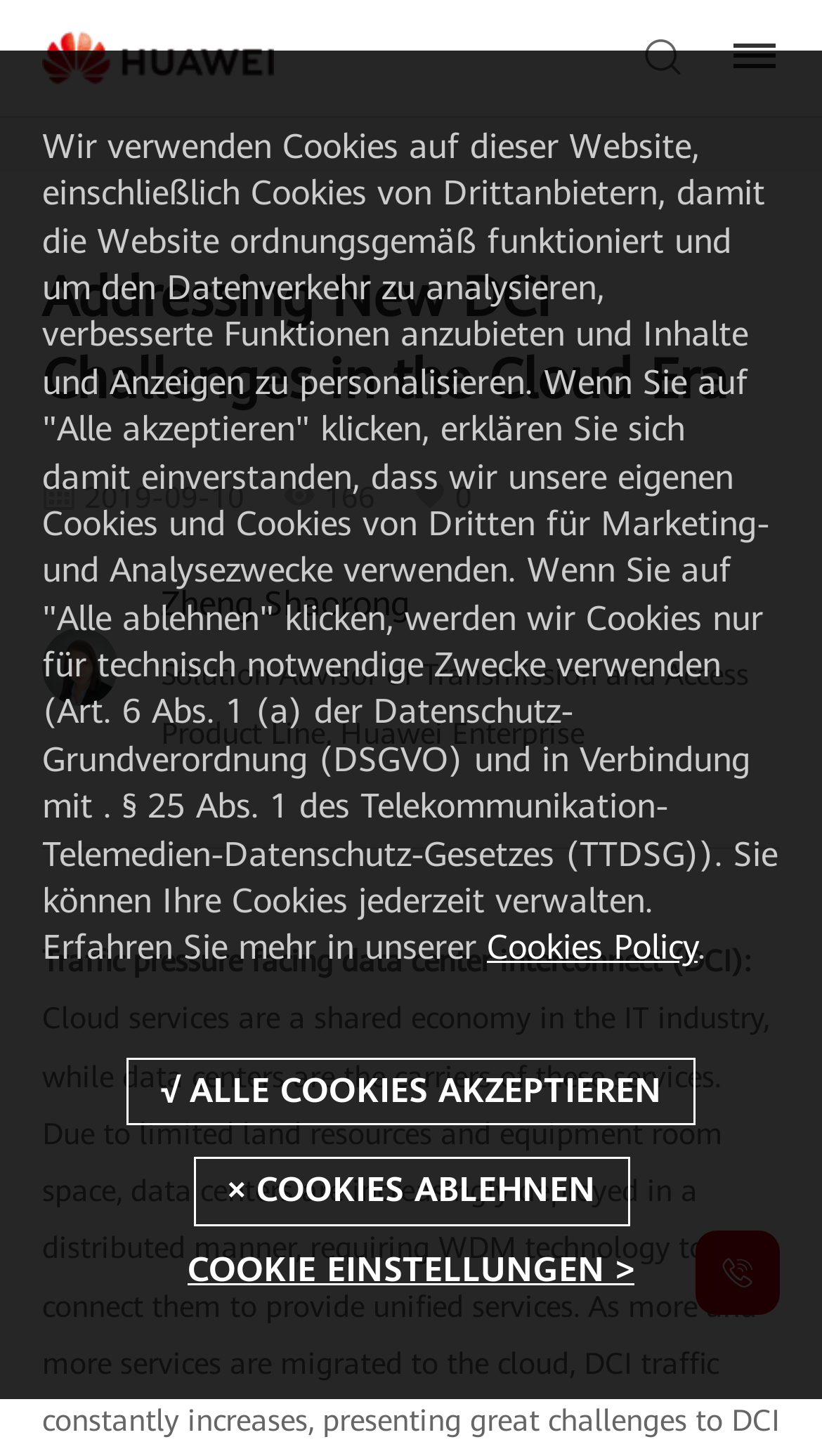Generate a thorough explanation of the webpage's elements.

The webpage is about addressing new data center interconnect (DCI) challenges in the cloud era, with a focus on Huawei Enterprise. At the top left corner, there is a Huawei logo, which is a link. On the top right corner, there are three links: a search icon, a textbox, and a settings icon. 

Below the top section, there is a main heading that spans the entire width of the page, titled "Addressing New DCI Challenges in the Cloud Era". Underneath the heading, there are two lines of text, one showing the date "2019-09-10" and the other showing the number "166". 

To the right of the date and number, there is a link to an author's profile, Zheng Shaorong, with a small image of the author. Below this section, there is a paragraph of text that discusses traffic pressure facing data center interconnect (DCI). 

Further down the page, there is a long paragraph of text that explains the use of cookies on the website, including the types of cookies used and how they can be managed. This paragraph is accompanied by three buttons: "Accept all cookies", "Reject all cookies", and "Cookie settings". The "Cookie settings" button is a link that leads to more information on cookie policies.